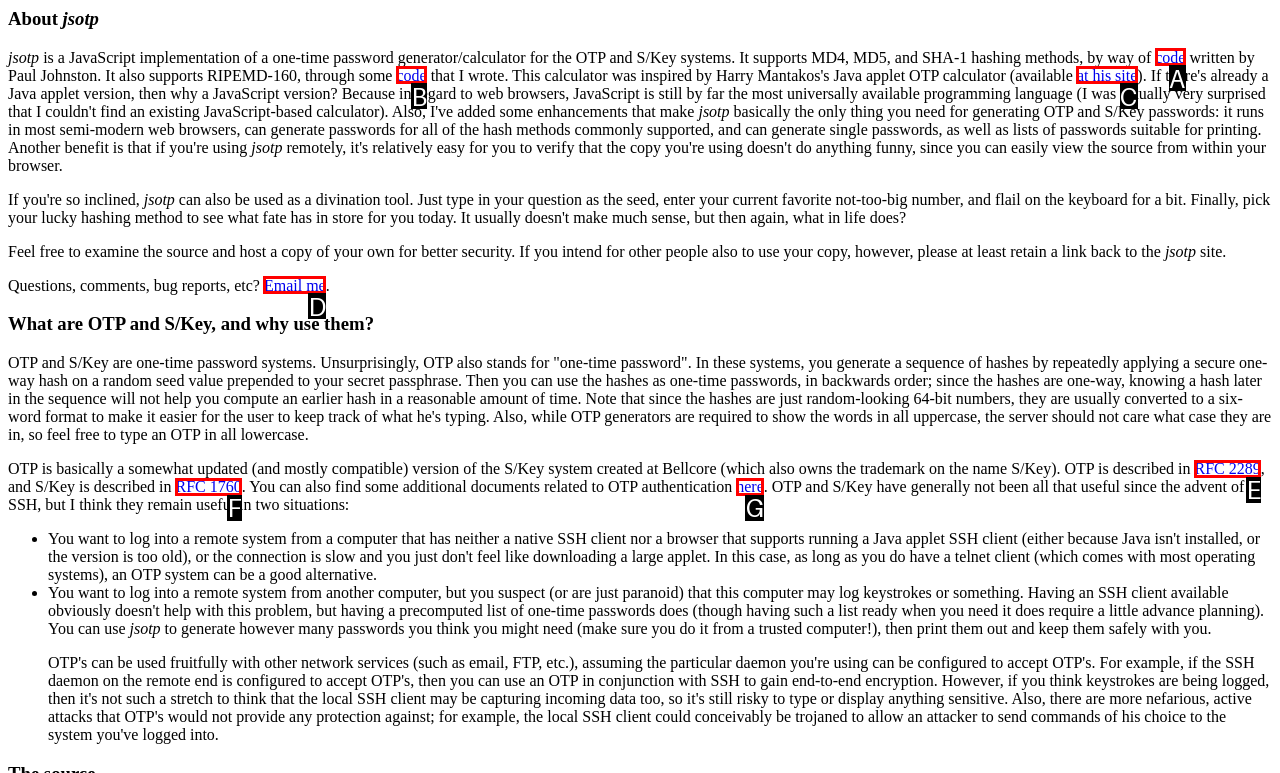Identify the option that corresponds to the description: here. Provide only the letter of the option directly.

G